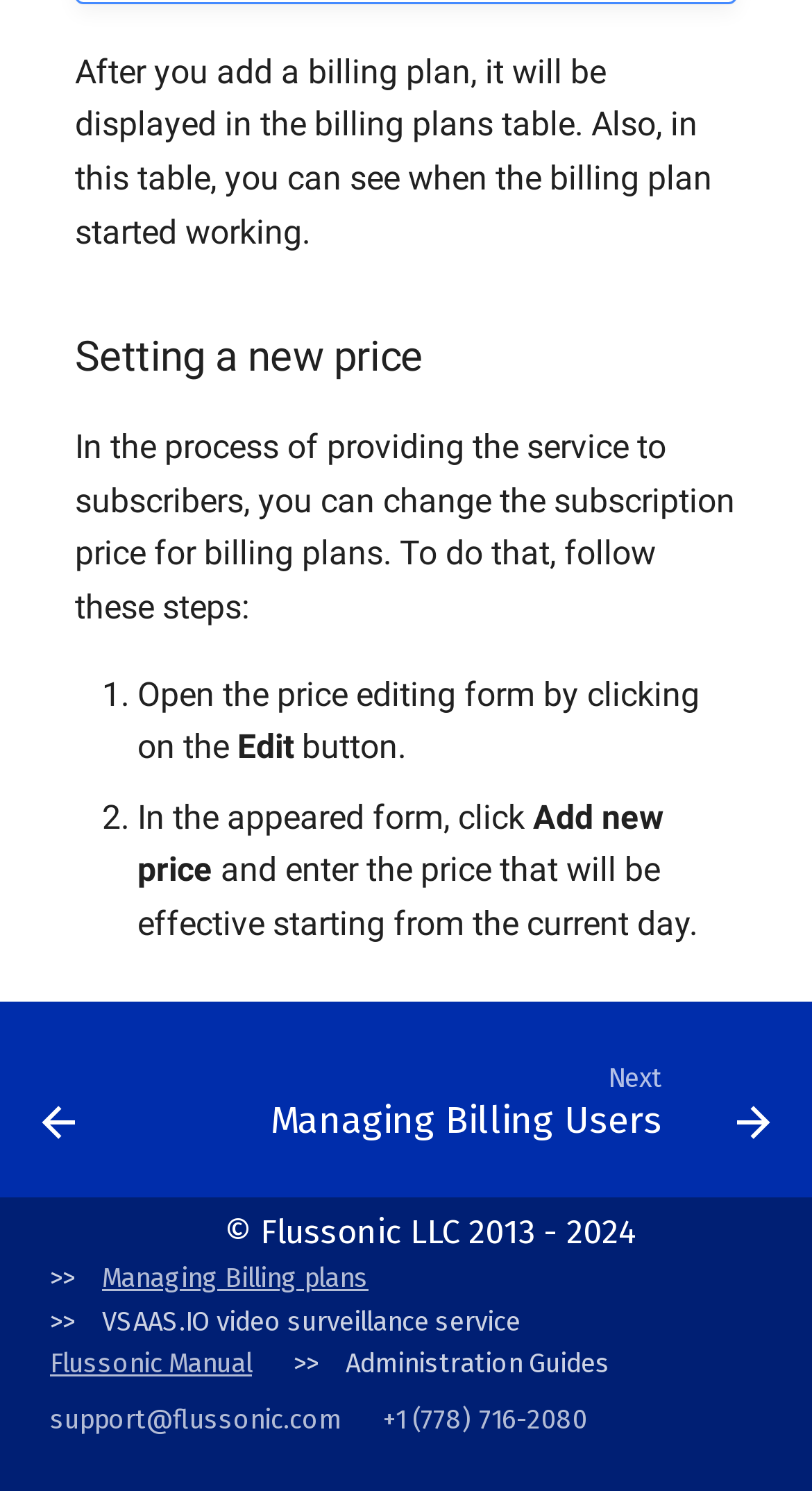What is the copyright information of the website?
Refer to the image and give a detailed response to the question.

The copyright information of the website is 'Flussonic LLC 2013-2024', as mentioned in the static text at the bottom of the webpage.